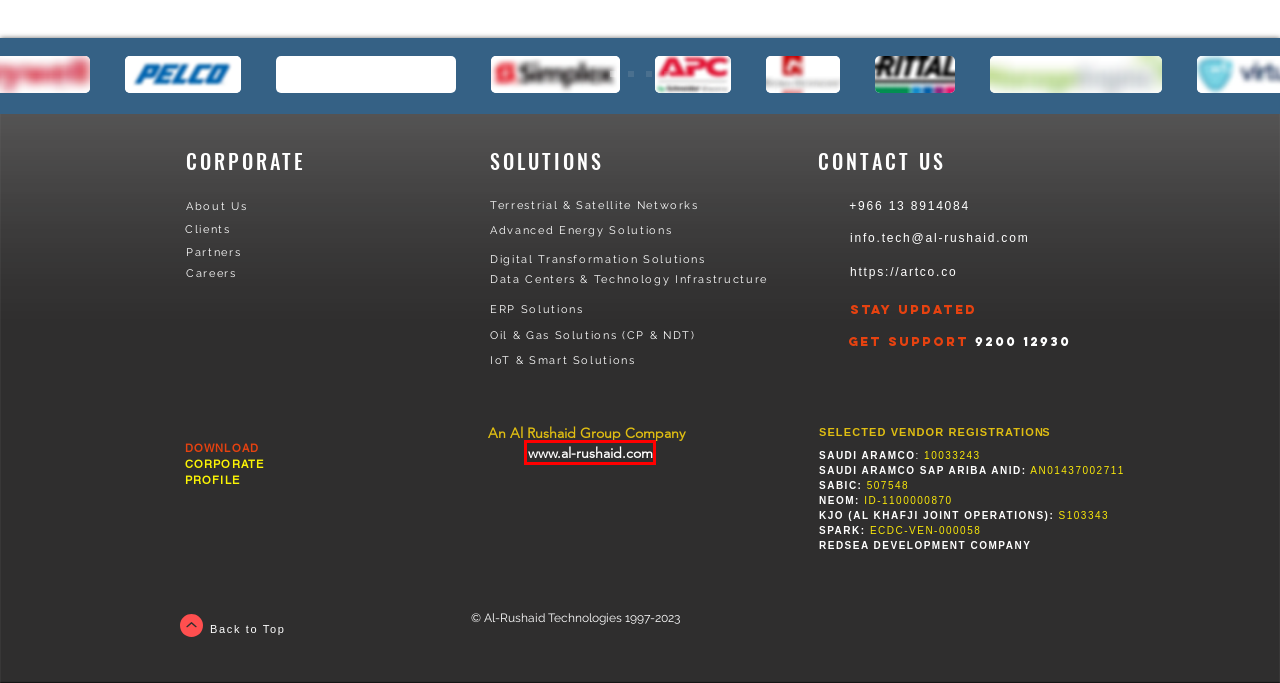Given a webpage screenshot with a red bounding box around a UI element, choose the webpage description that best matches the new webpage after clicking the element within the bounding box. Here are the candidates:
A. About Us | Al-Rushaid Technologies
B. IoT & Smart Solutions | Al-Rushaid Technolog
C. Al Rushaid Technologies | Elecsys Remote Monitoring Solutions
D. Al-Rushaid | Welcome to Al-Rushaid Group
E. Al Rushaid Technologies | ERP Solutions
F. Al Rushaid Technologies | Terrestrial, Tetra & Satellite Networks
G. Careers | Al-Rushaid Technologies
H. Al Rushaid Technologies | Datacenters

D